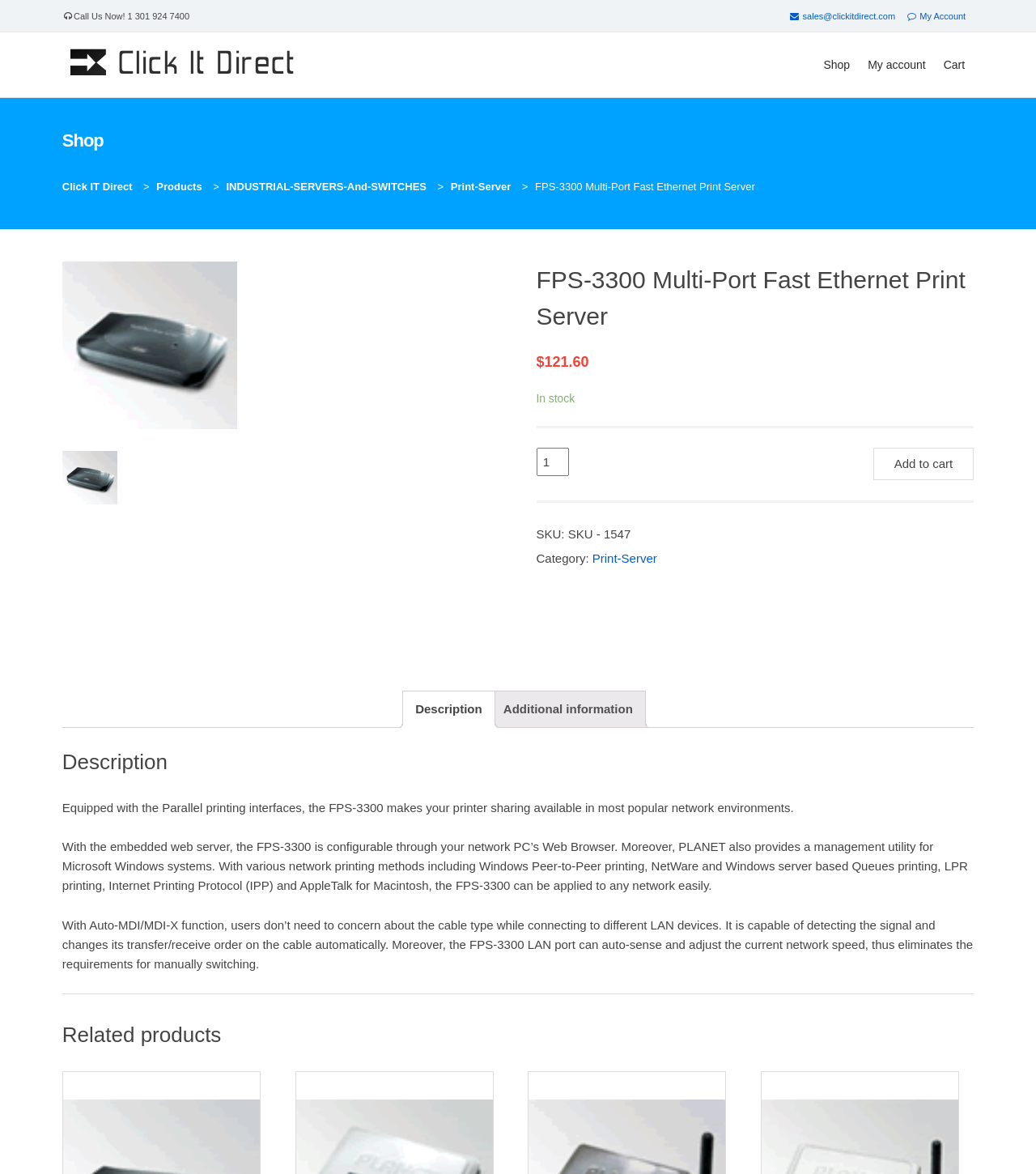Determine the bounding box of the UI component based on this description: "sales@clickitdirect.com". The bounding box coordinates should be four float values between 0 and 1, i.e., [left, top, right, bottom].

[0.761, 0.01, 0.864, 0.018]